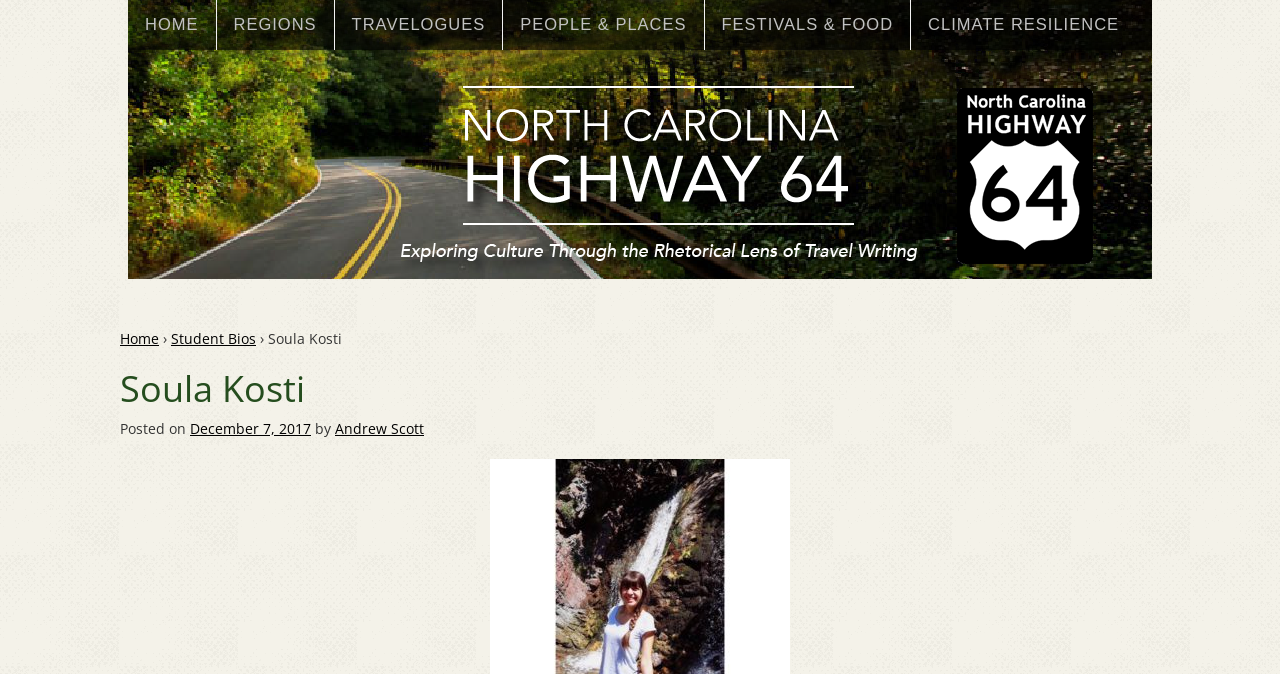Determine the bounding box coordinates of the UI element described below. Use the format (top-left x, top-left y, bottom-right x, bottom-right y) with floating point numbers between 0 and 1: Student Bios

[0.134, 0.488, 0.2, 0.516]